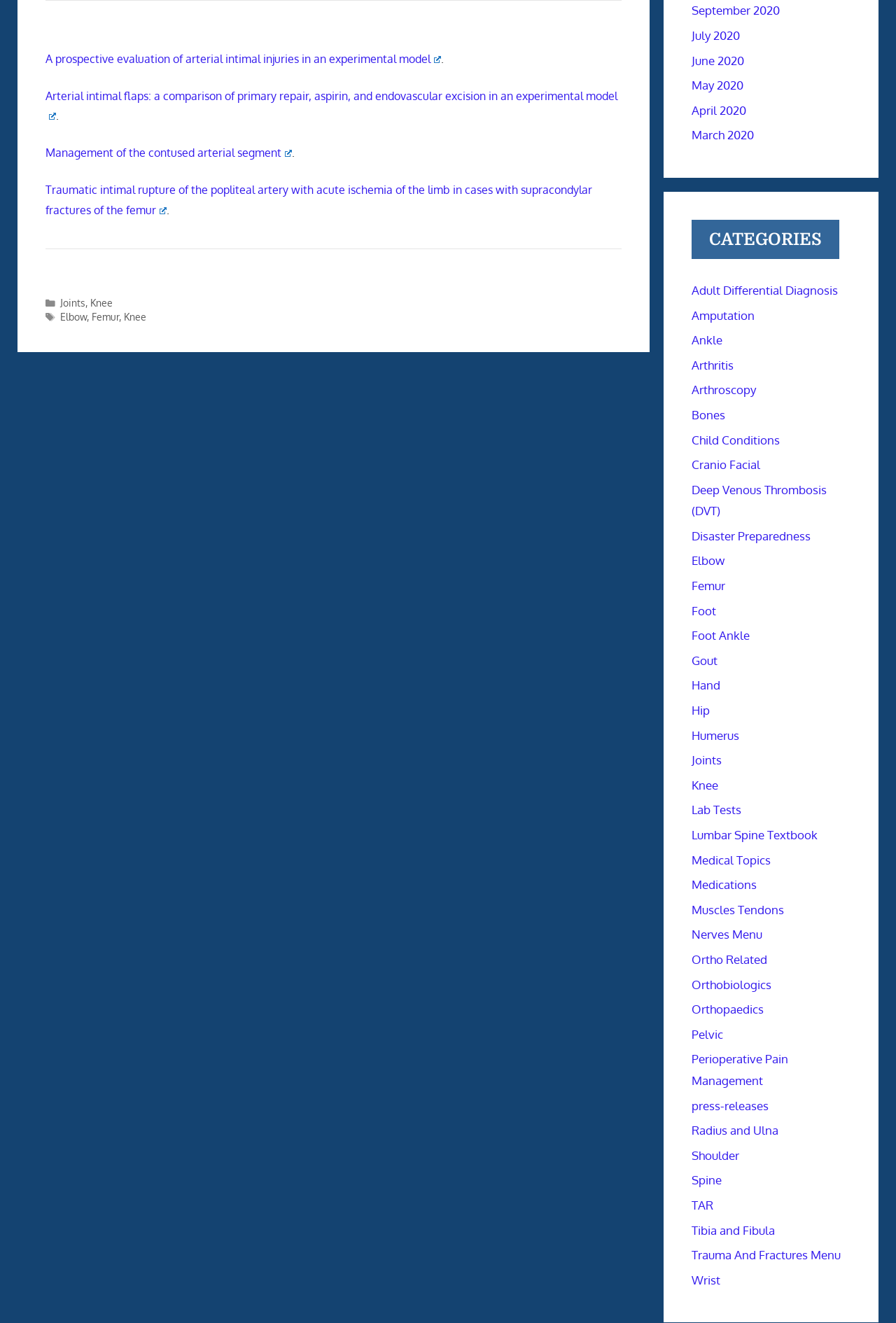Identify the bounding box coordinates of the clickable region required to complete the instruction: "Explore the topic 'Knee'". The coordinates should be given as four float numbers within the range of 0 and 1, i.e., [left, top, right, bottom].

[0.771, 0.588, 0.801, 0.599]